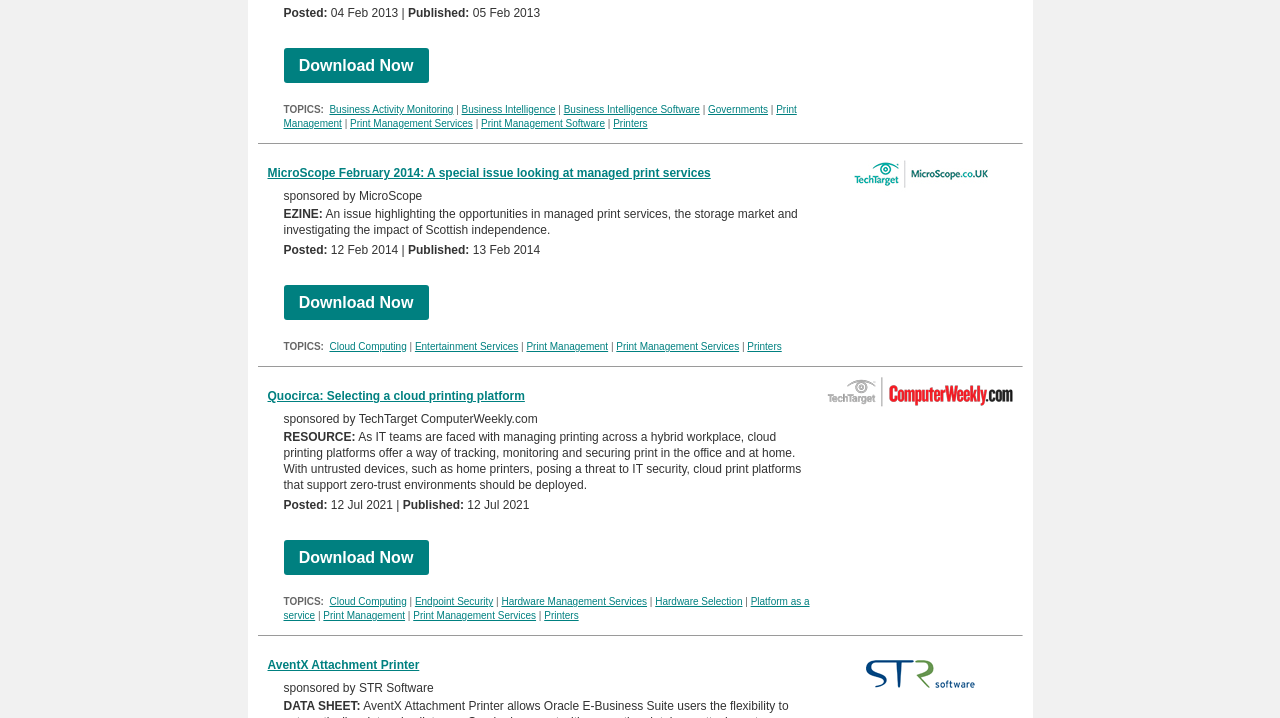Locate the bounding box coordinates of the element that should be clicked to execute the following instruction: "Visit 'TechTarget ComputerWeekly.com'".

[0.64, 0.557, 0.796, 0.572]